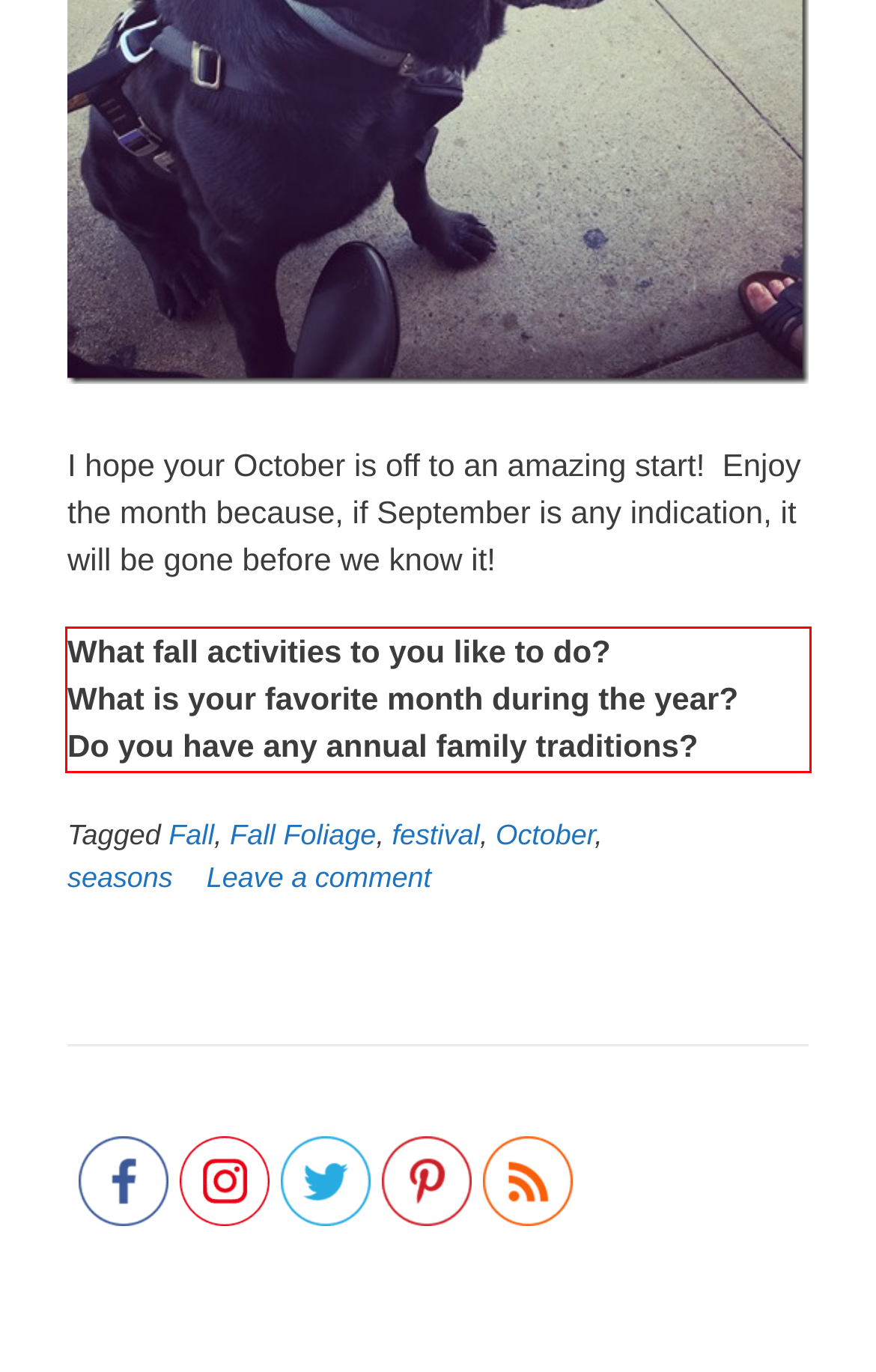You are looking at a screenshot of a webpage with a red rectangle bounding box. Use OCR to identify and extract the text content found inside this red bounding box.

What fall activities to you like to do? What is your favorite month during the year? Do you have any annual family traditions?